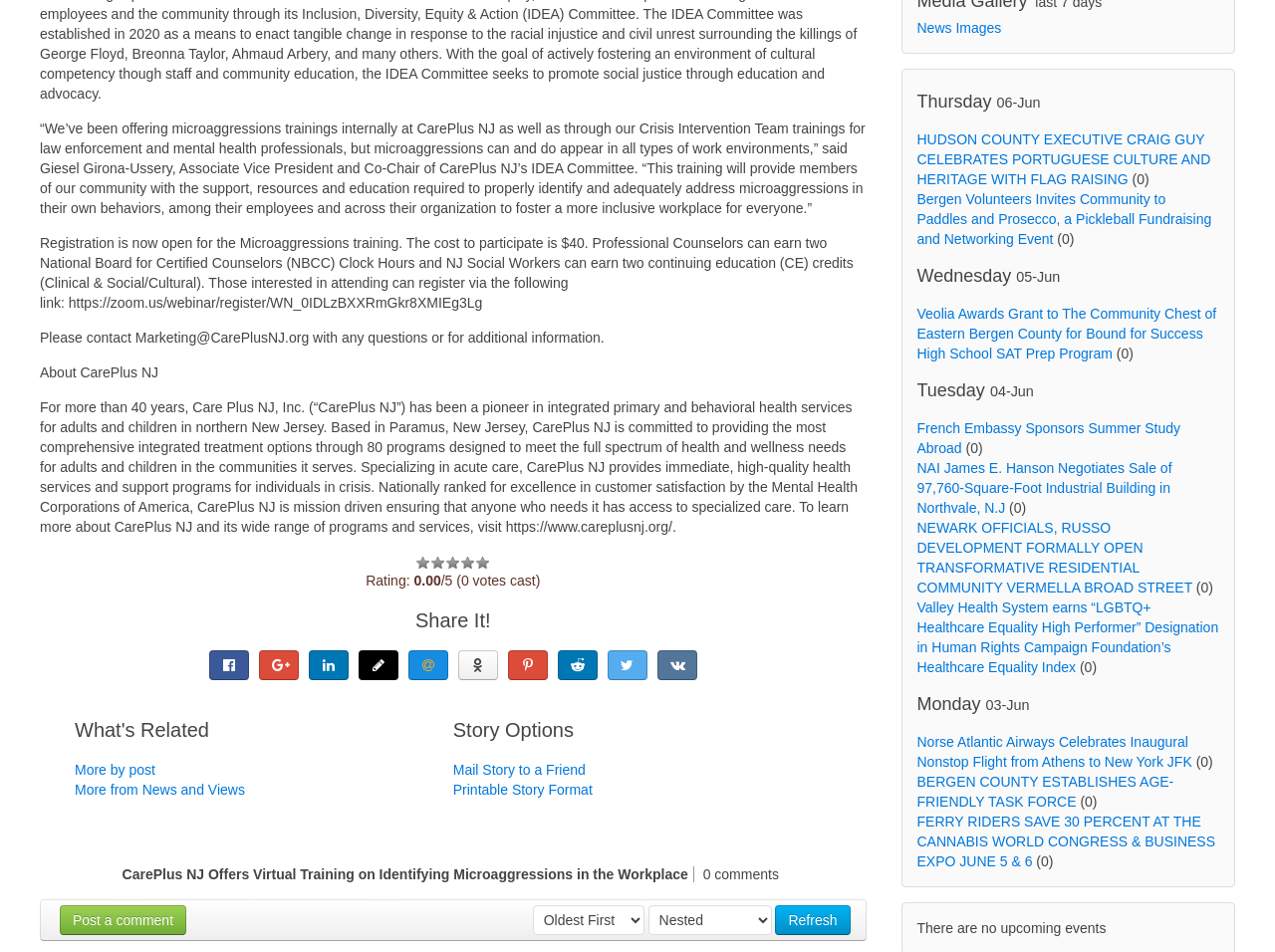Show the bounding box coordinates for the HTML element as described: "Mail Story to a Friend".

[0.355, 0.801, 0.459, 0.817]